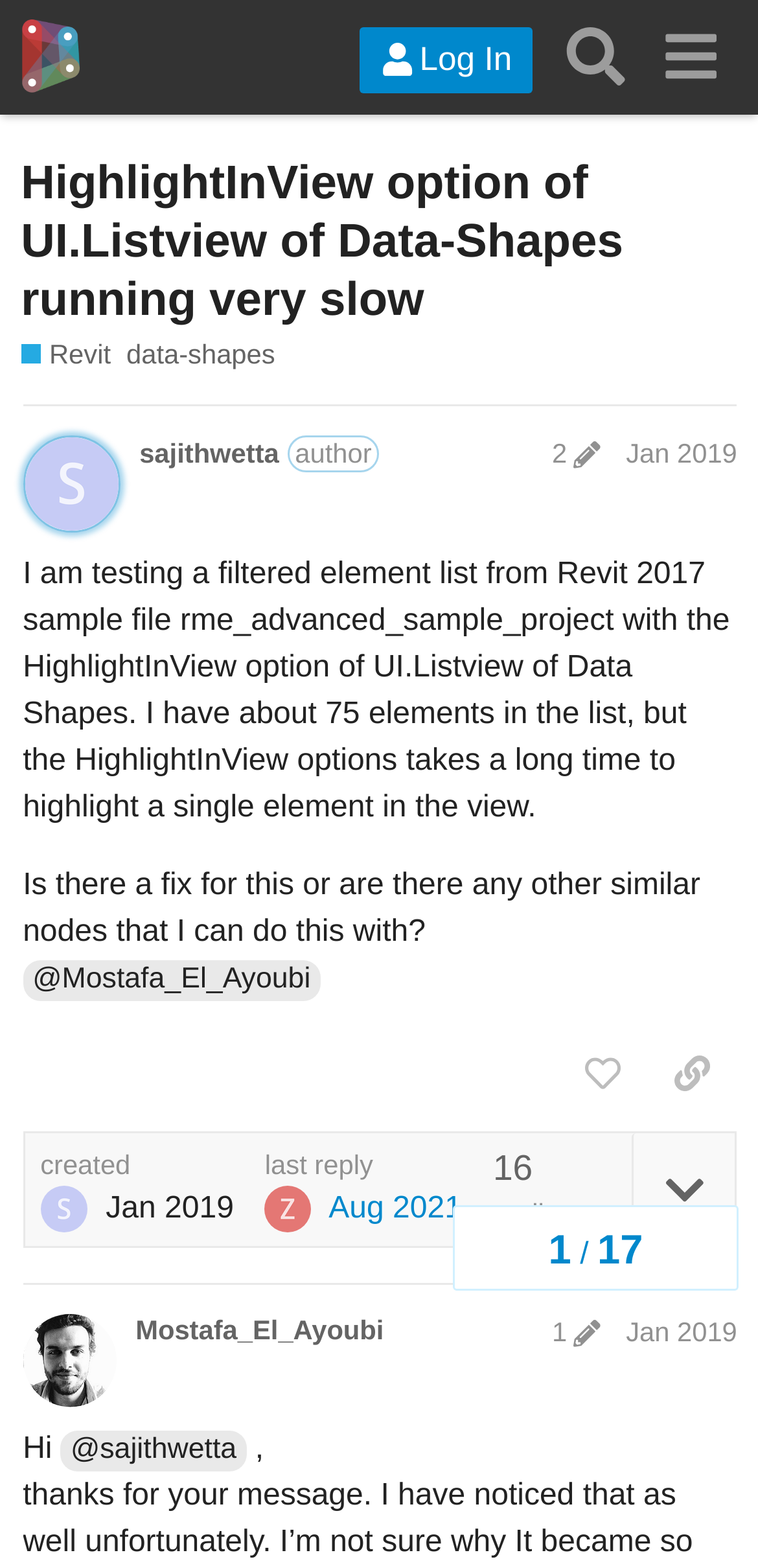Can you determine the main header of this webpage?

HighlightInView option of UI.Listview of Data-Shapes running very slow